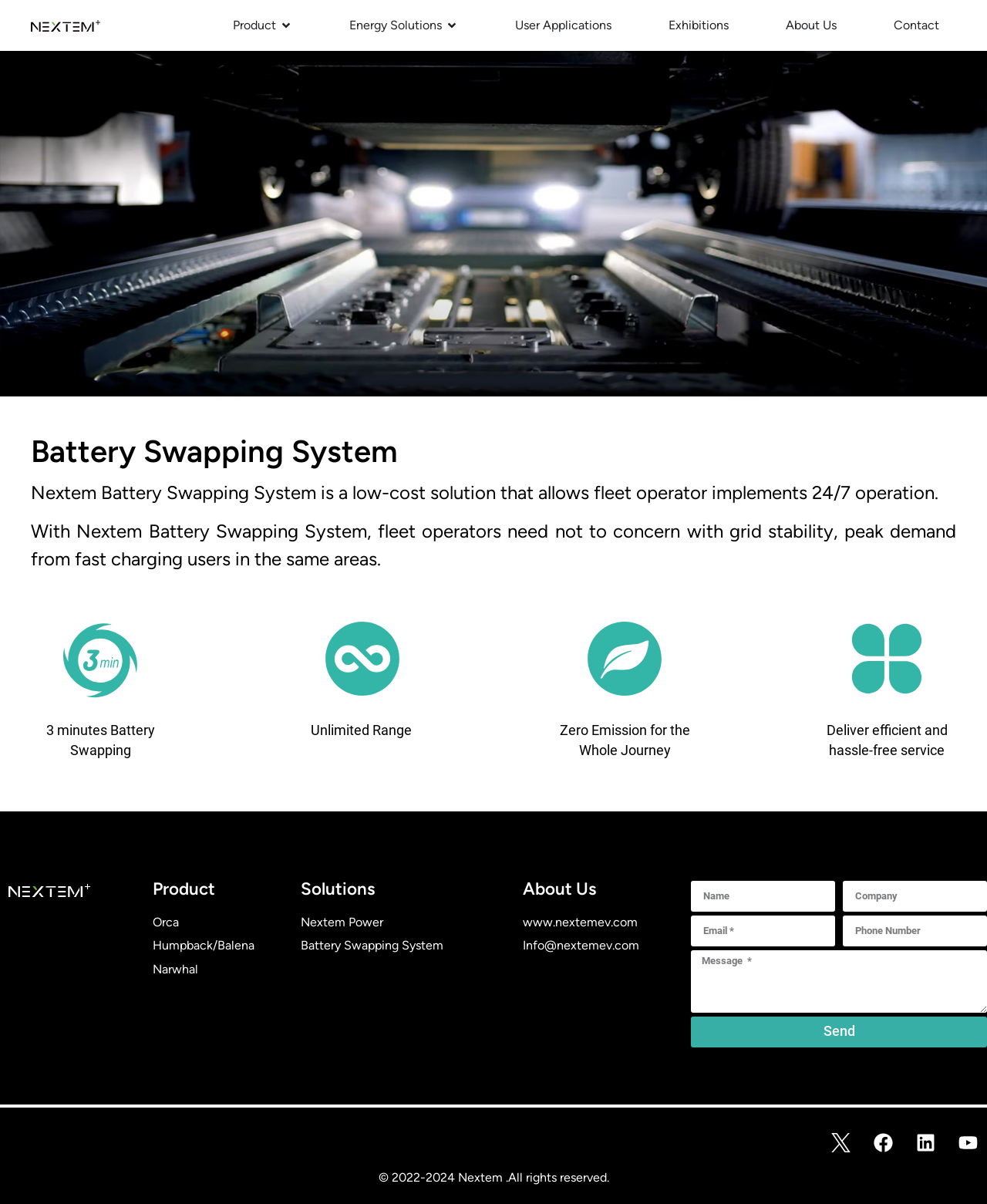Locate the bounding box of the UI element with the following description: "Humpback/Balena".

[0.155, 0.779, 0.258, 0.791]